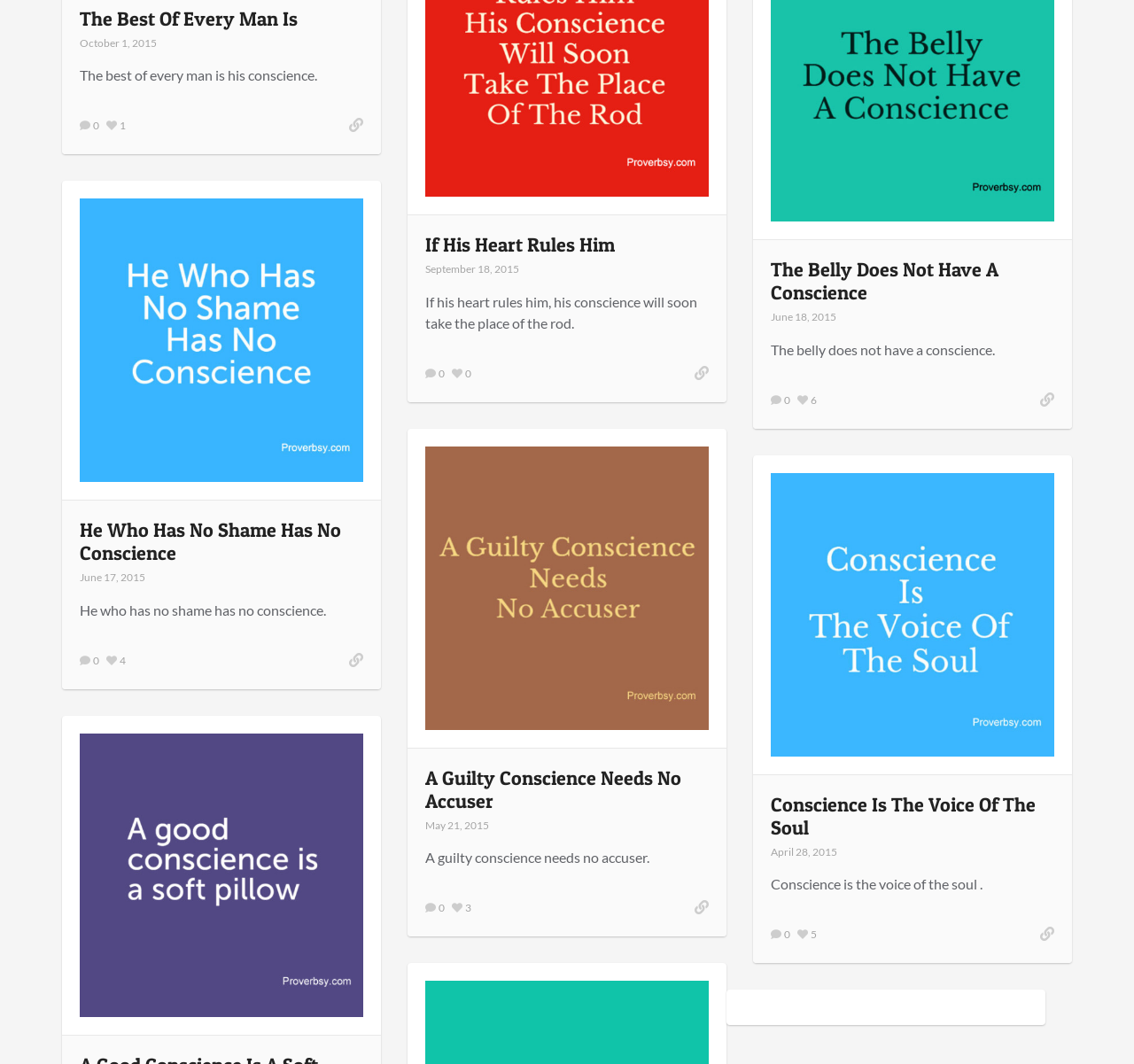Use a single word or phrase to answer the question:
What is the quote in the article 'Conscience Is The Voice Of The Soul'?

Conscience is the voice of the soul.